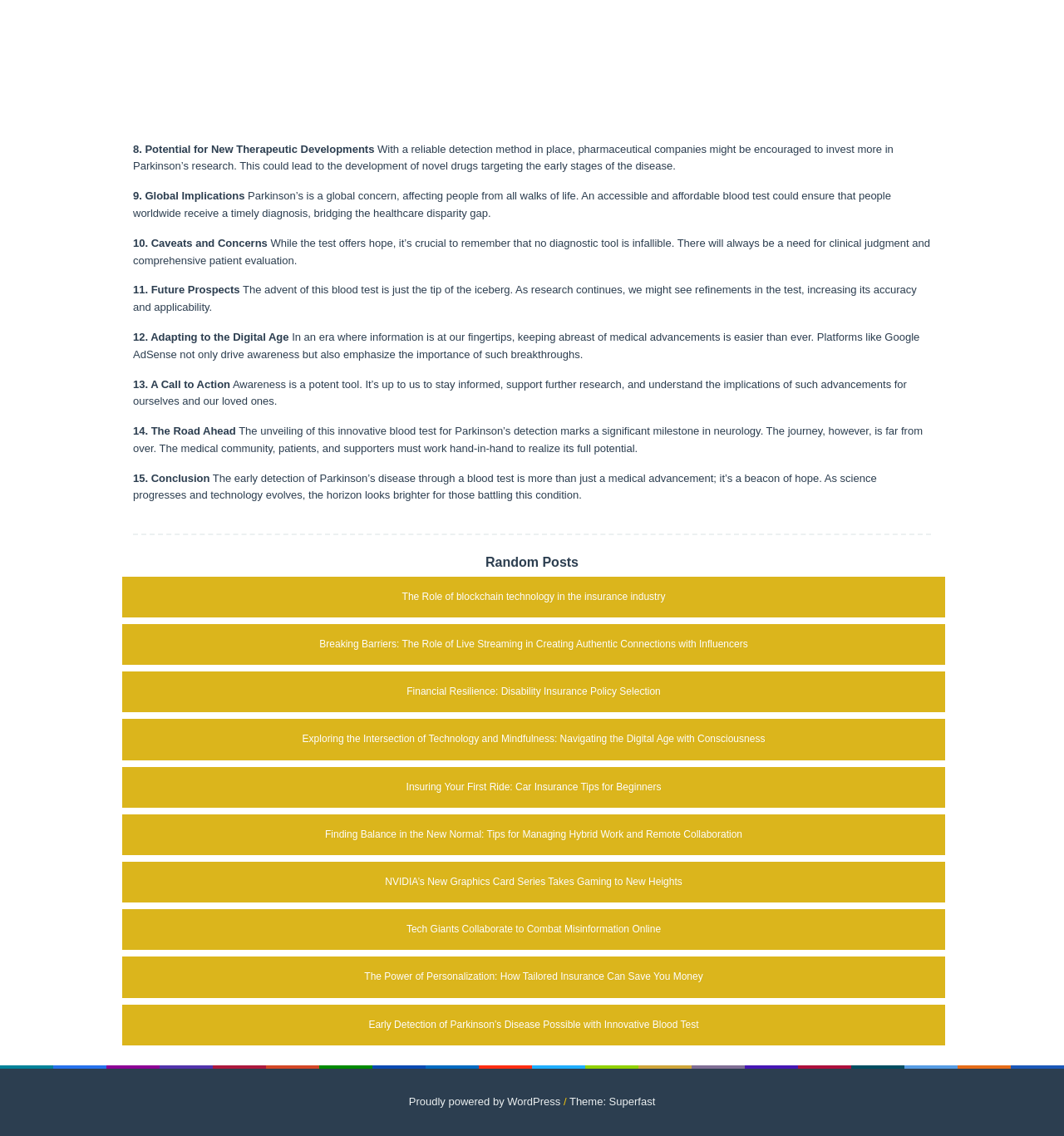Identify the bounding box coordinates of the element to click to follow this instruction: 'Visit 'Breaking Barriers: The Role of Live Streaming in Creating Authentic Connections with Influencers''. Ensure the coordinates are four float values between 0 and 1, provided as [left, top, right, bottom].

[0.113, 0.561, 0.89, 0.572]